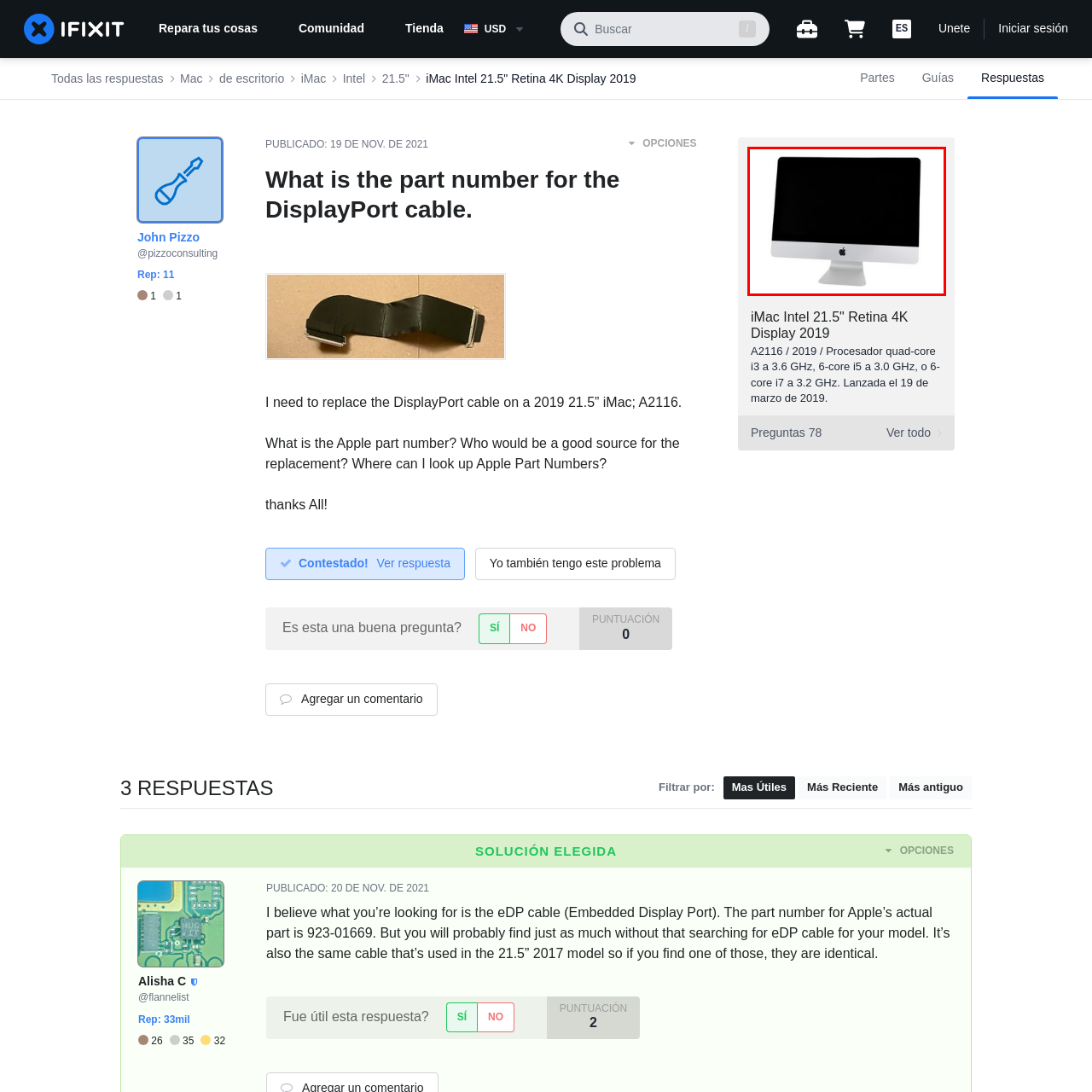What is the color of the iMac's stand?
Consider the details within the red bounding box and provide a thorough answer to the question.

According to the caption, the iMac features a sturdy white stand that provides stability while enhancing its contemporary look.